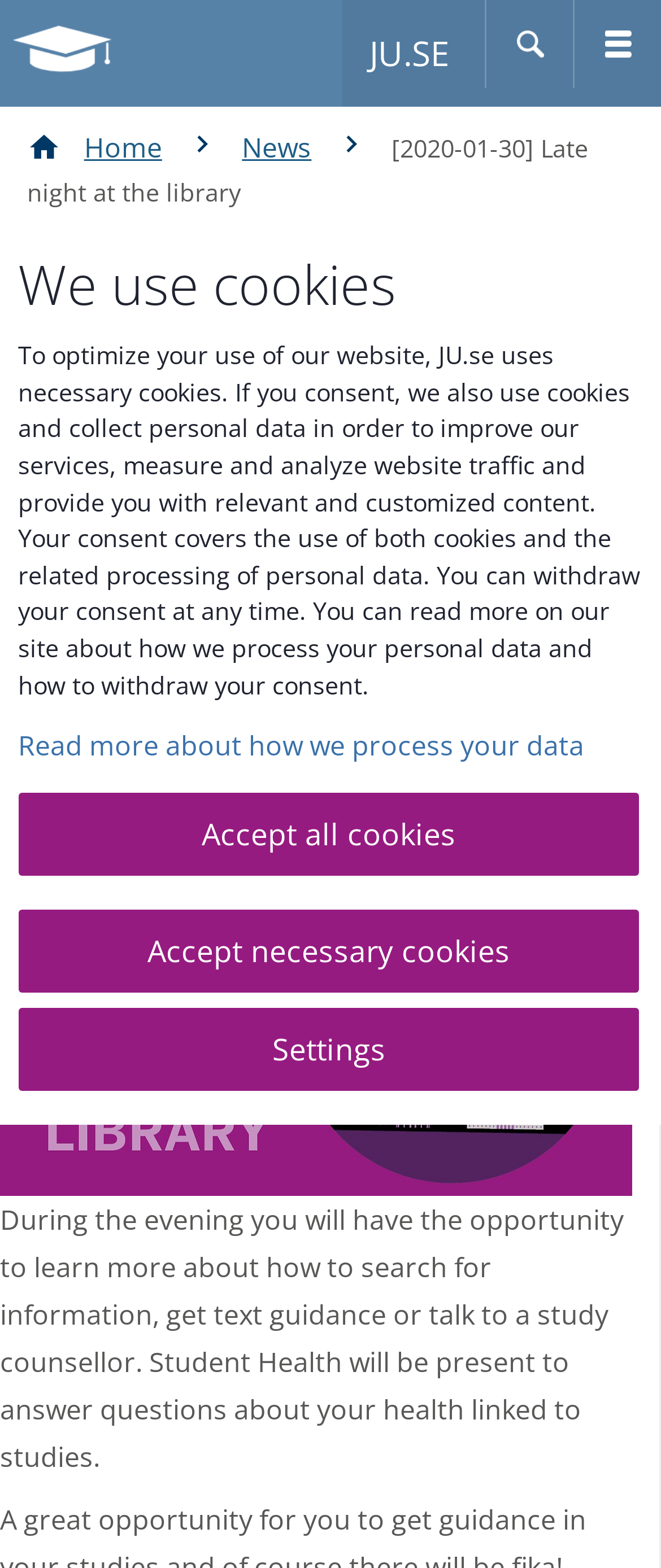Please determine the bounding box coordinates of the clickable area required to carry out the following instruction: "Read more about Jönköping University". The coordinates must be four float numbers between 0 and 1, represented as [left, top, right, bottom].

[0.012, 0.005, 0.174, 0.054]